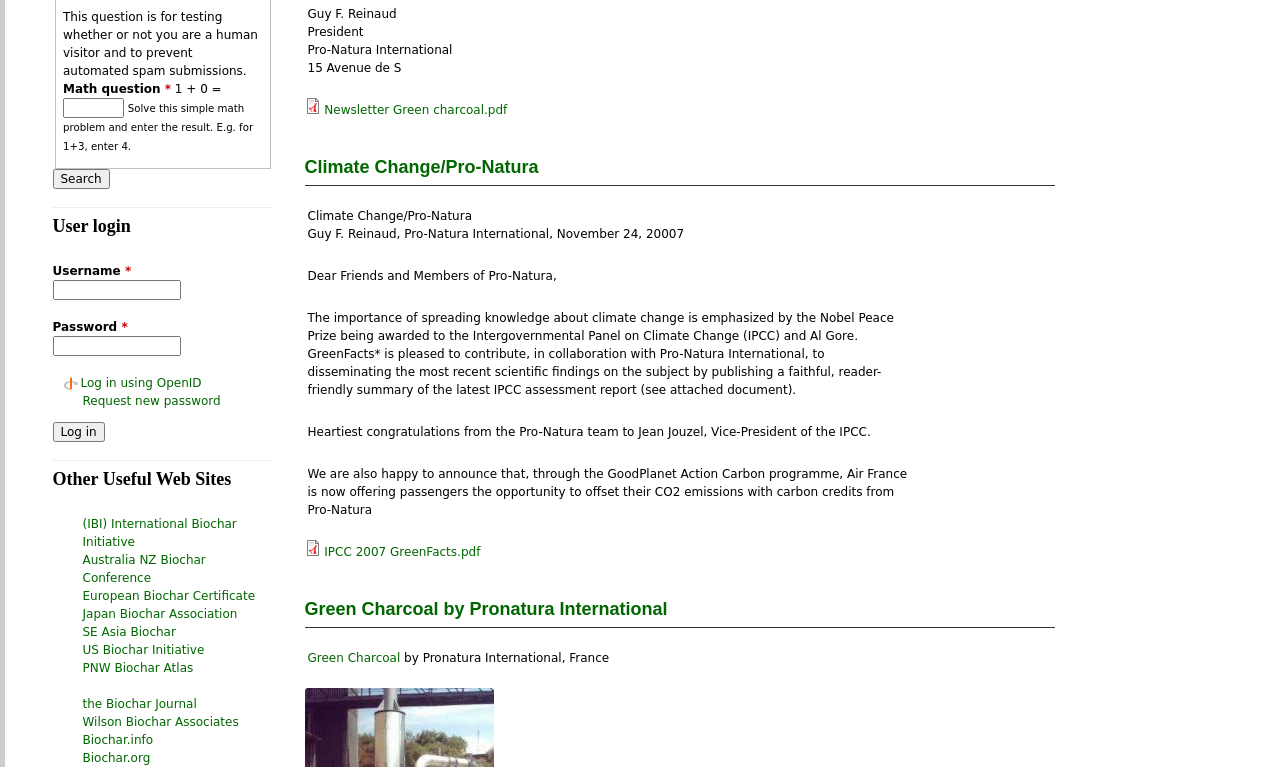Given the element description "Green Charcoal", identify the bounding box of the corresponding UI element.

[0.24, 0.848, 0.313, 0.866]